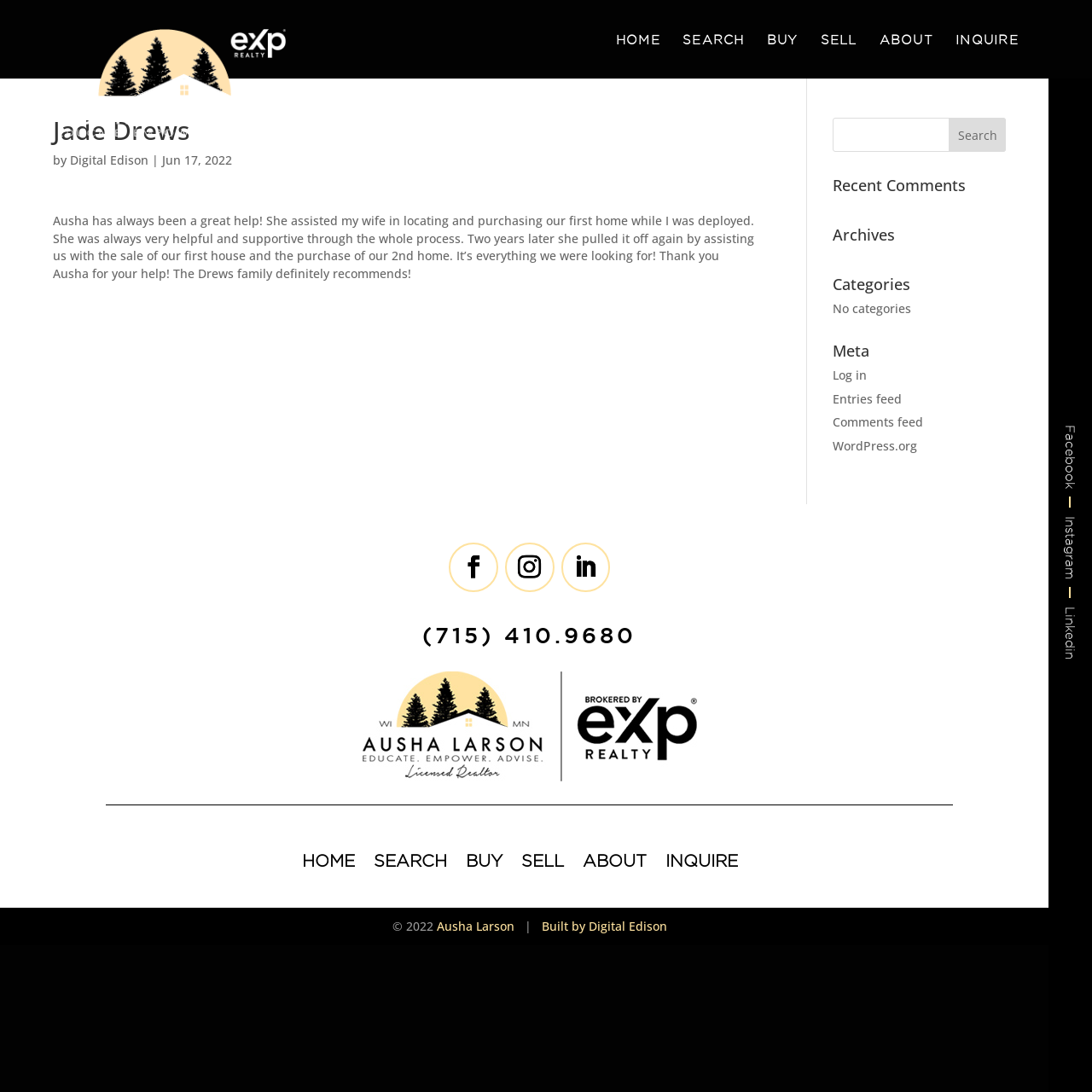What is the copyright year of the webpage?
Based on the image content, provide your answer in one word or a short phrase.

2022